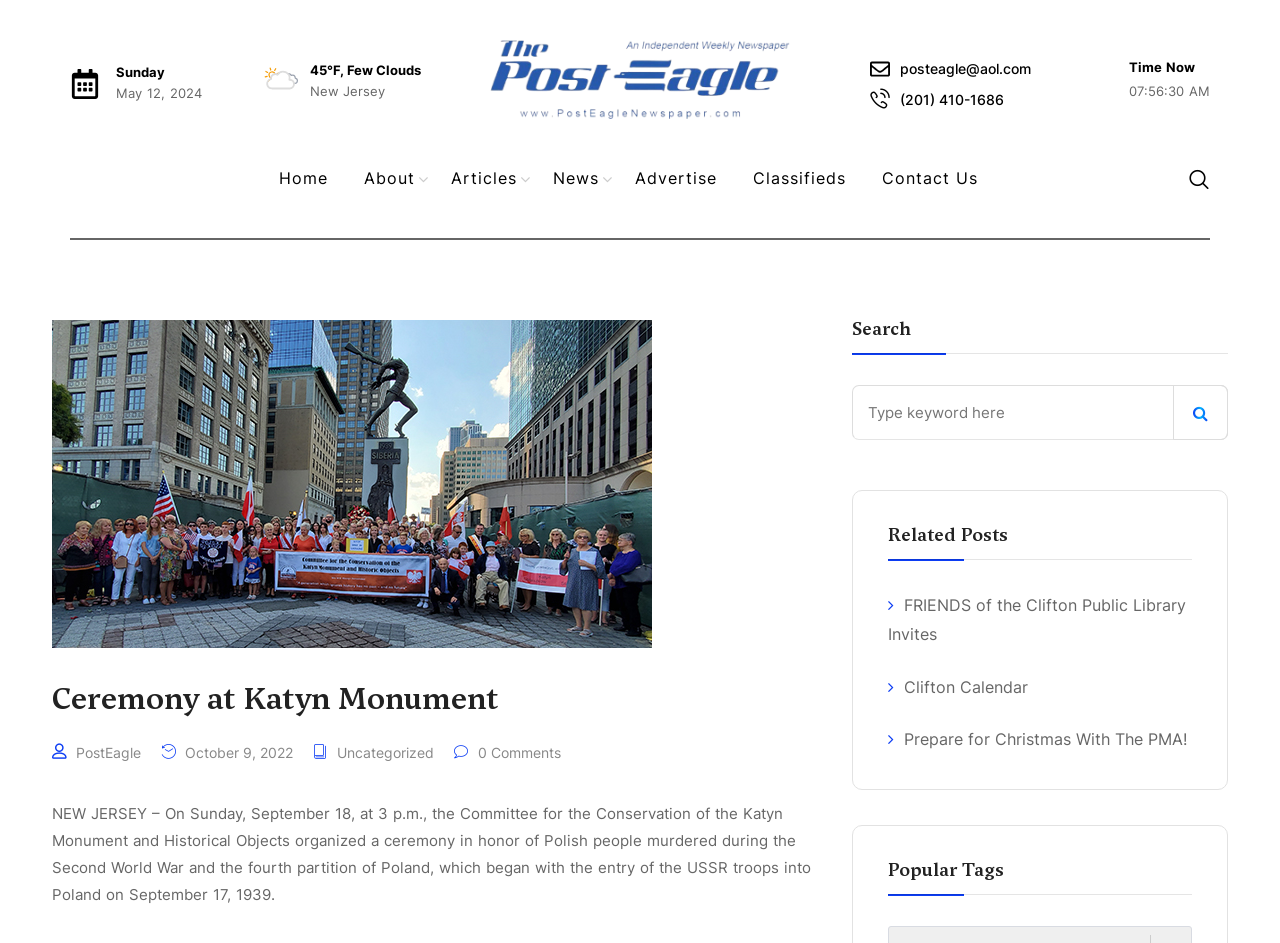How many related posts are there?
Please respond to the question with as much detail as possible.

I counted the related posts section, which has three links: 'FRIENDS of the Clifton Public Library Invites', 'Clifton Calendar', and 'Prepare for Christmas With The PMA!'.